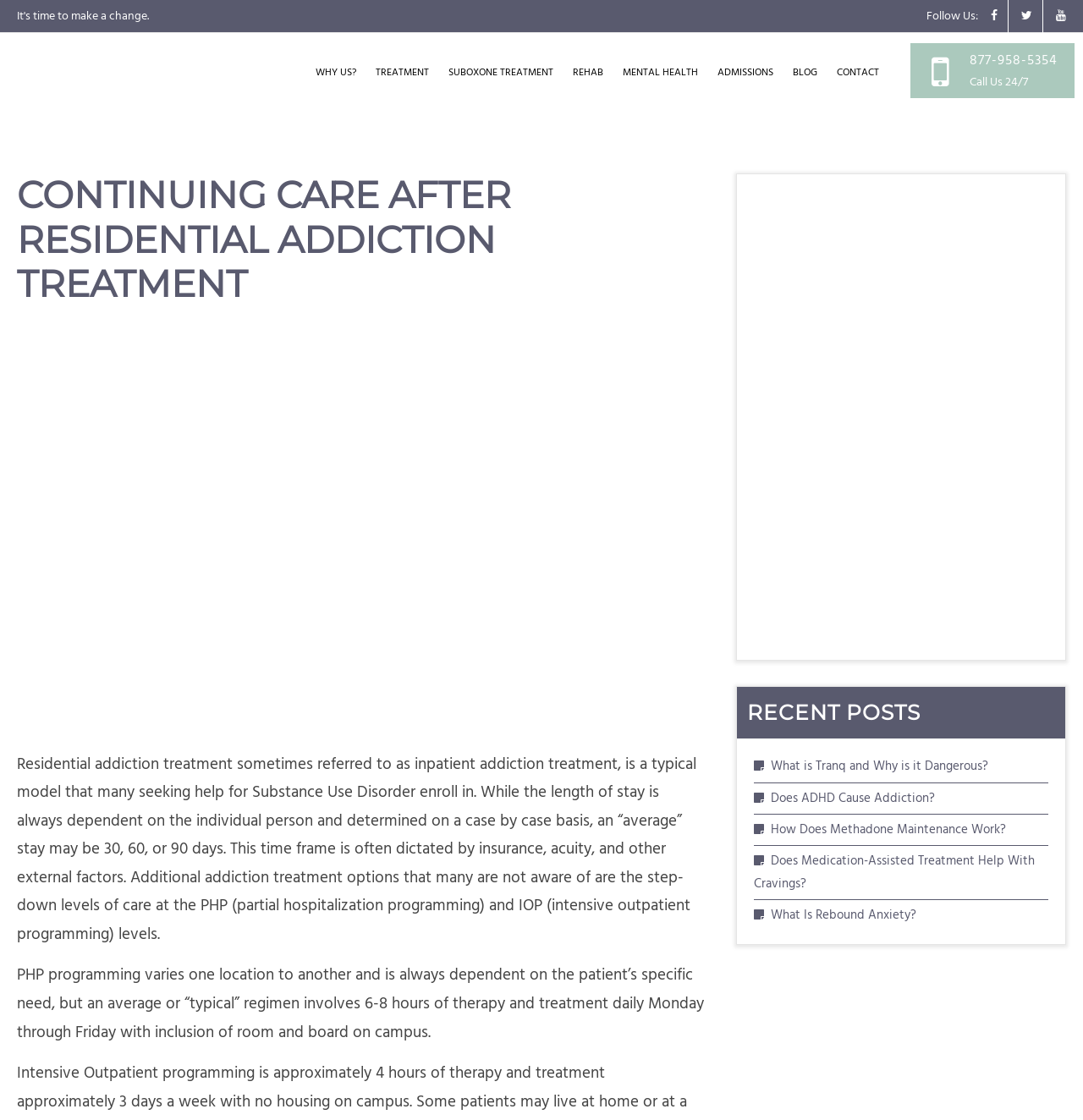Analyze the image and answer the question with as much detail as possible: 
What is the typical length of stay in residential addiction treatment?

According to the webpage, the length of stay in residential addiction treatment is dependent on individual cases, but an 'average' stay may be 30, 60, or 90 days, which is often dictated by insurance, acuity, and other external factors.